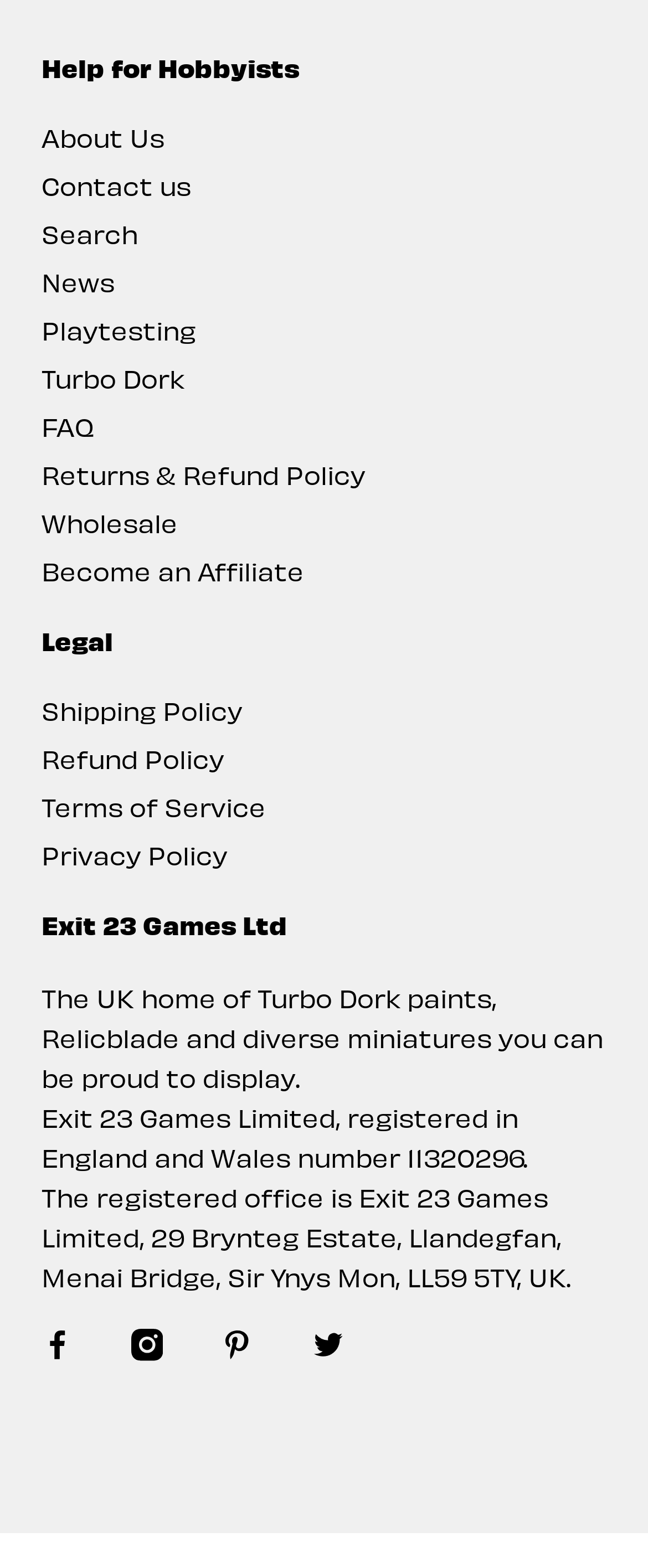Using the provided element description "Terms of Service", determine the bounding box coordinates of the UI element.

[0.064, 0.501, 0.41, 0.526]